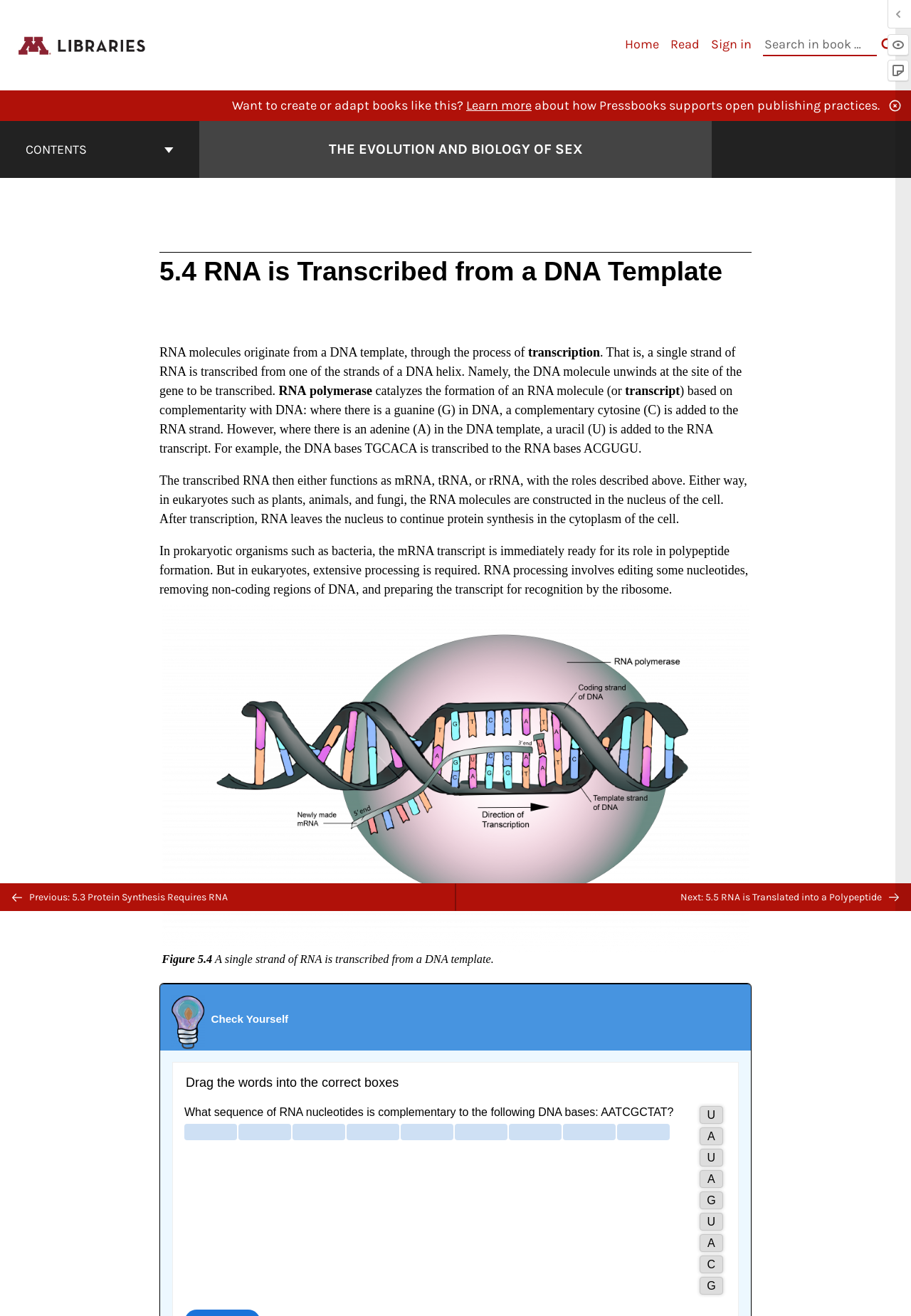Pinpoint the bounding box coordinates of the area that should be clicked to complete the following instruction: "Create a new page note". The coordinates must be given as four float numbers between 0 and 1, i.e., [left, top, right, bottom].

[0.974, 0.045, 0.998, 0.062]